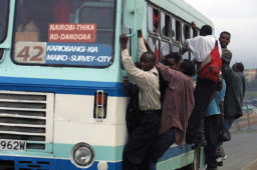What is the purpose of the sign above the bus door?
Look at the image and answer the question with a single word or phrase.

Displays destinations